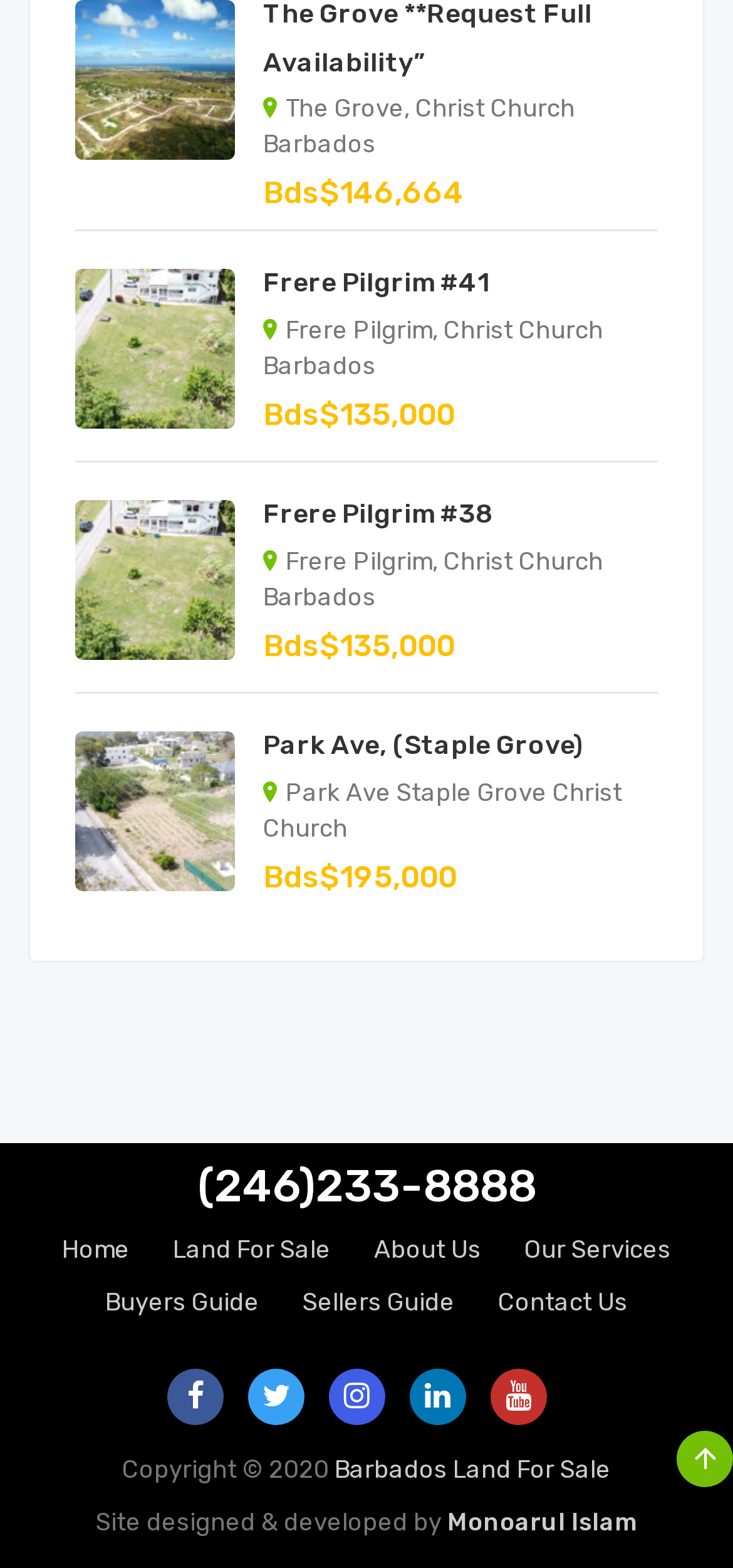Point out the bounding box coordinates of the section to click in order to follow this instruction: "View BUSINESS category".

None